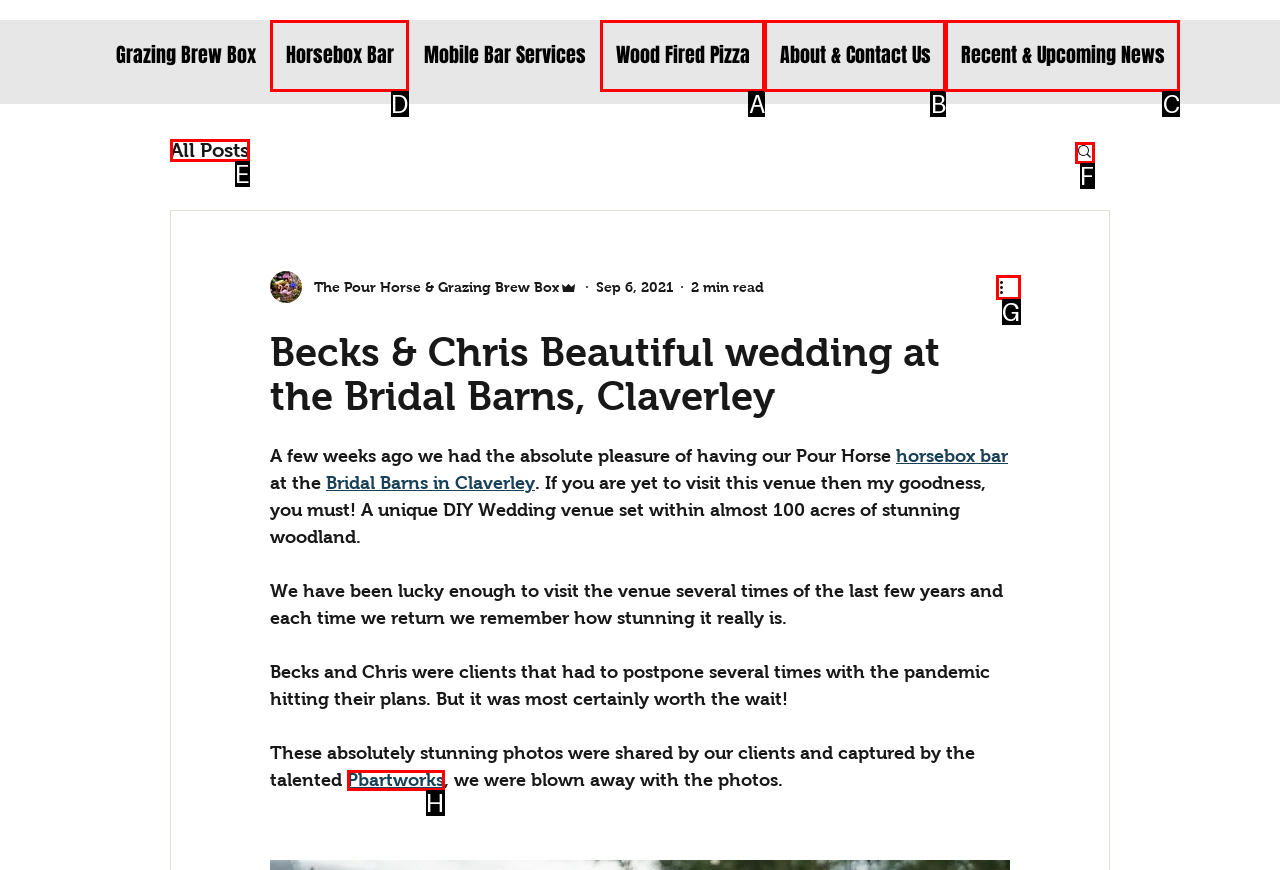Indicate which lettered UI element to click to fulfill the following task: Click on the Horsebox Bar link
Provide the letter of the correct option.

D